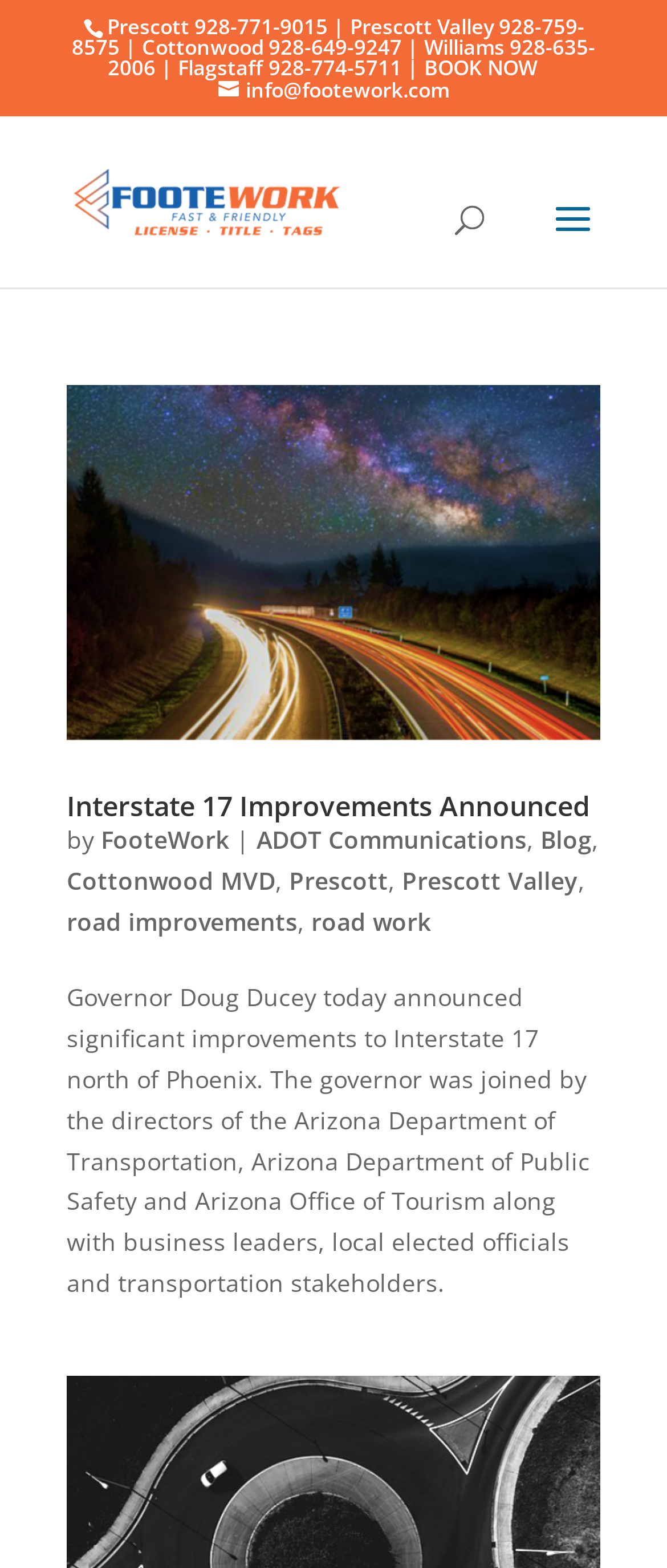What is the topic of the article?
Give a detailed explanation using the information visible in the image.

I read the article and found that it is related to road work, specifically the improvements to Interstate 17 north of Phoenix.